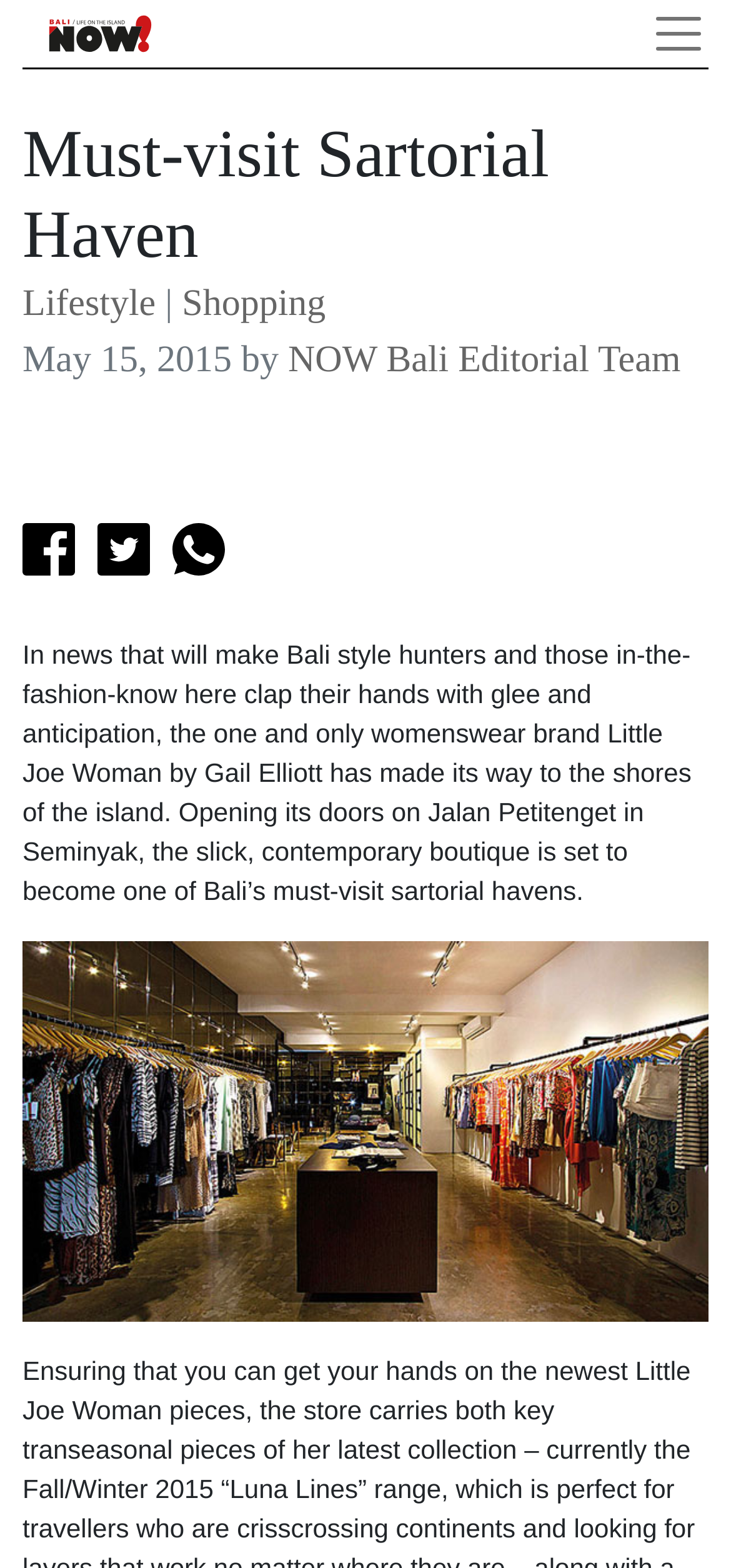Please extract the webpage's main title and generate its text content.

Must-visit Sartorial Haven